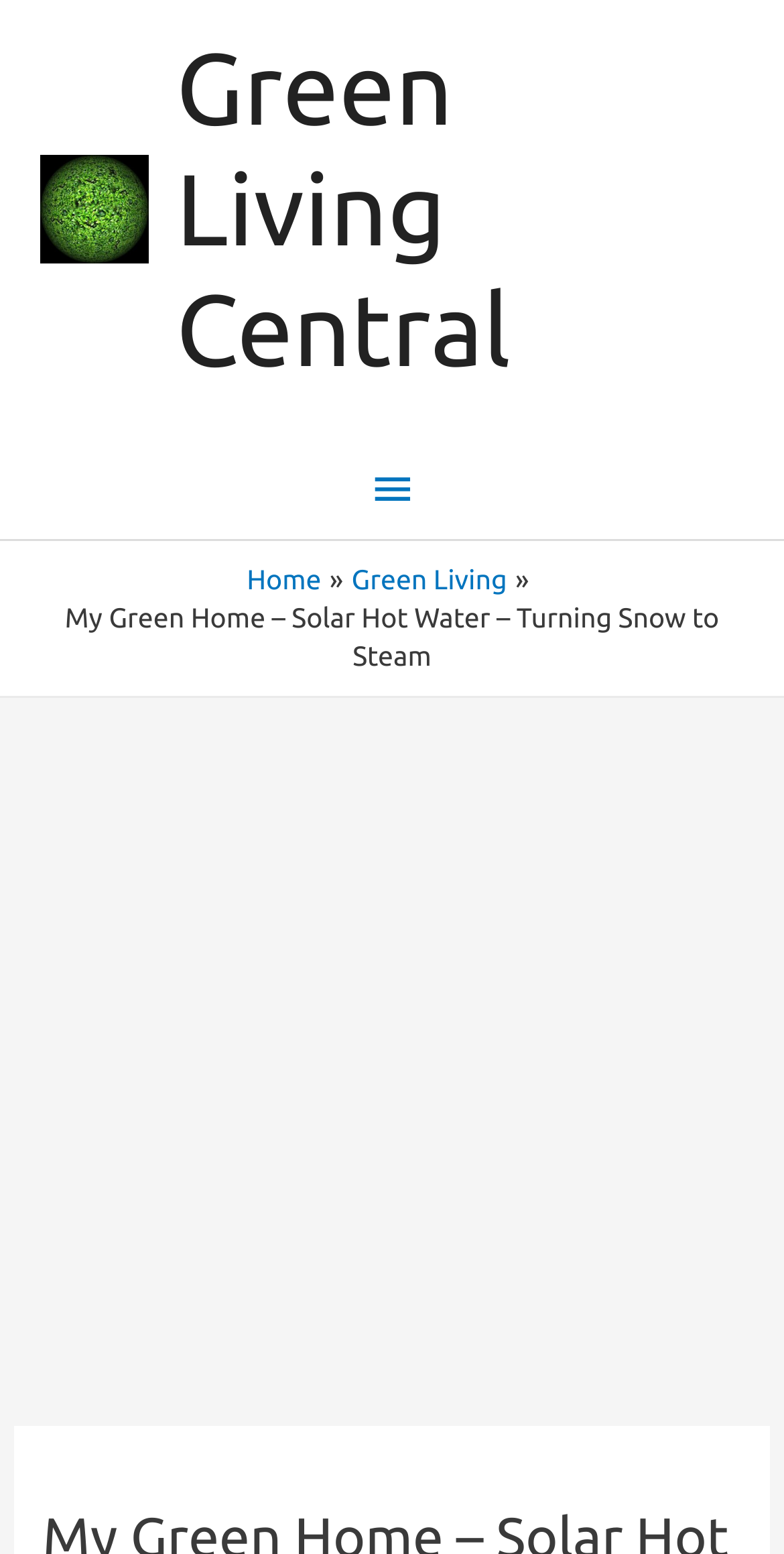Construct a comprehensive caption that outlines the webpage's structure and content.

The webpage is titled "My Green Home - Solar Hot Water - Turning Snow to Steam - Green Living Central" and appears to be a blog post or article about using solar energy to heat water. At the top left of the page, there is a link and an image, both labeled "Green Living Central", which likely serve as a logo or navigation element. 

Below the logo, there is a main menu button on the left side of the page, which is currently collapsed. To the right of the main menu button, there is a navigation section labeled "Breadcrumbs" that contains links to "Home" and "Green Living". 

The main content of the page is headed by a title "My Green Home – Solar Hot Water – Turning Snow to Steam", which is centered near the top of the page. Below the title, there is a large iframe that occupies the full width of the page and takes up most of the vertical space, which is labeled as an "Advertisement".